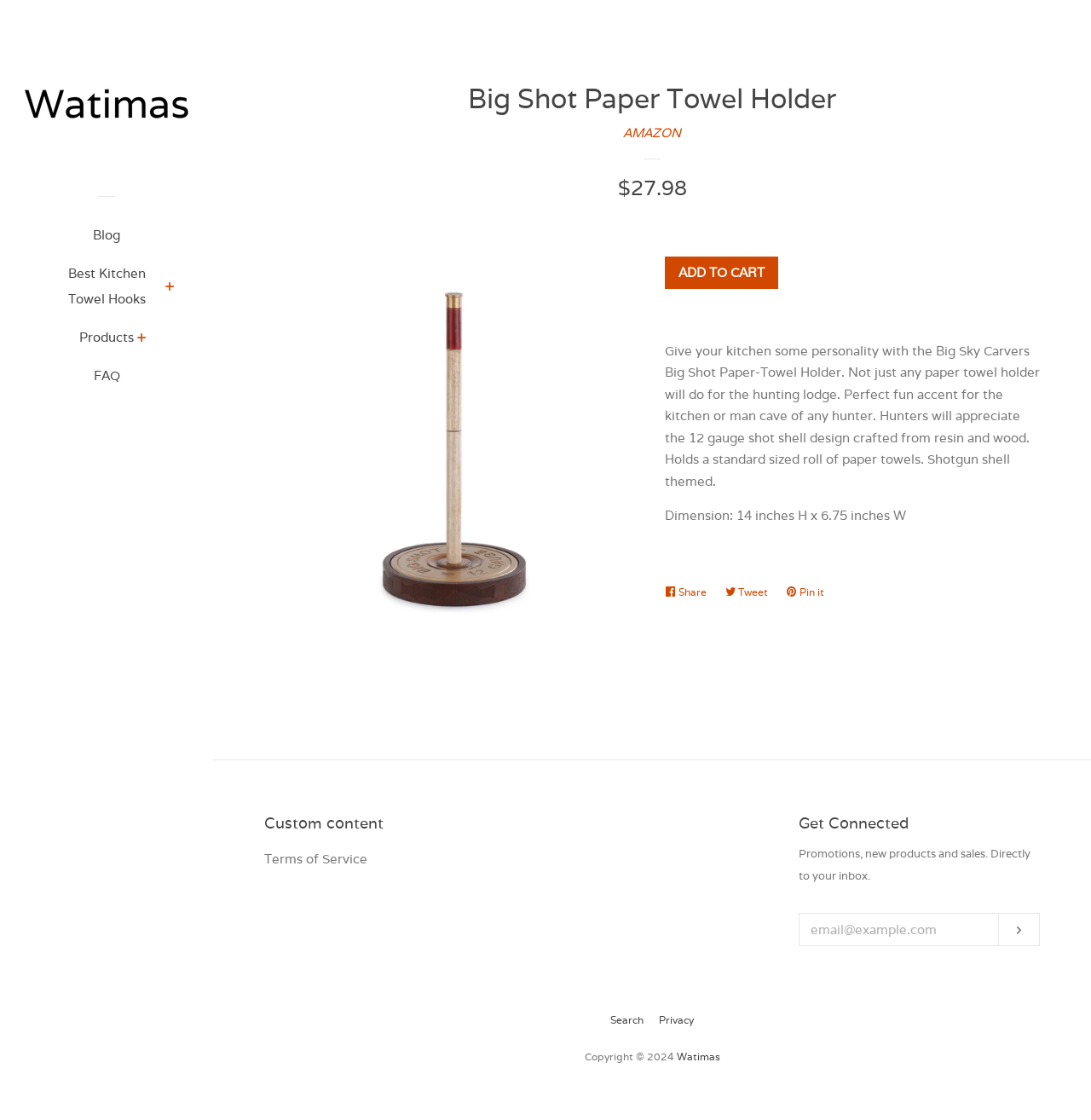Reply to the question with a brief word or phrase: What is the dimension of the Big Shot Paper Towel Holder?

14 inches H x 6.75 inches W